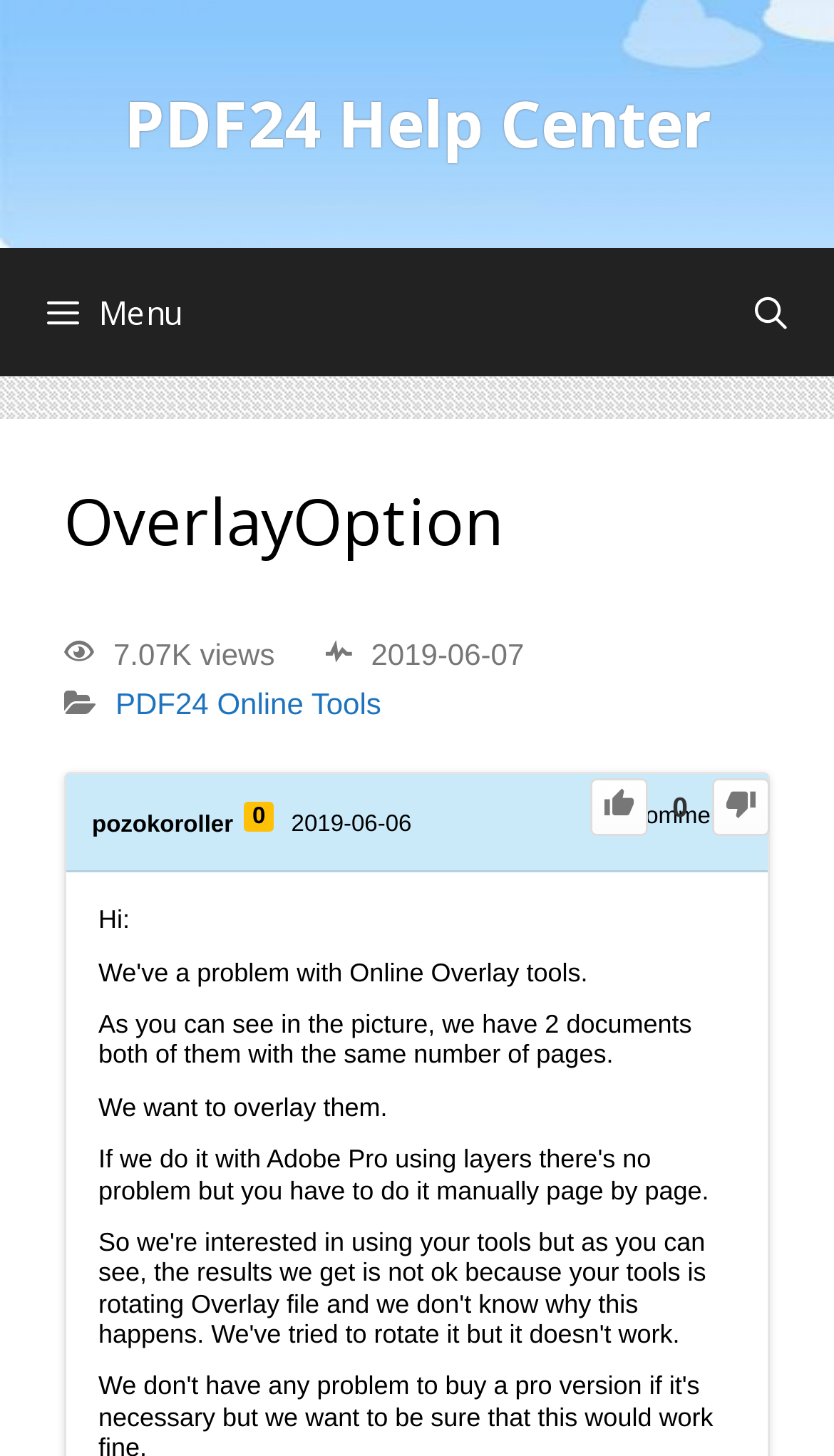Find the bounding box of the web element that fits this description: "PDF24 Help Center".

[0.149, 0.054, 0.851, 0.115]